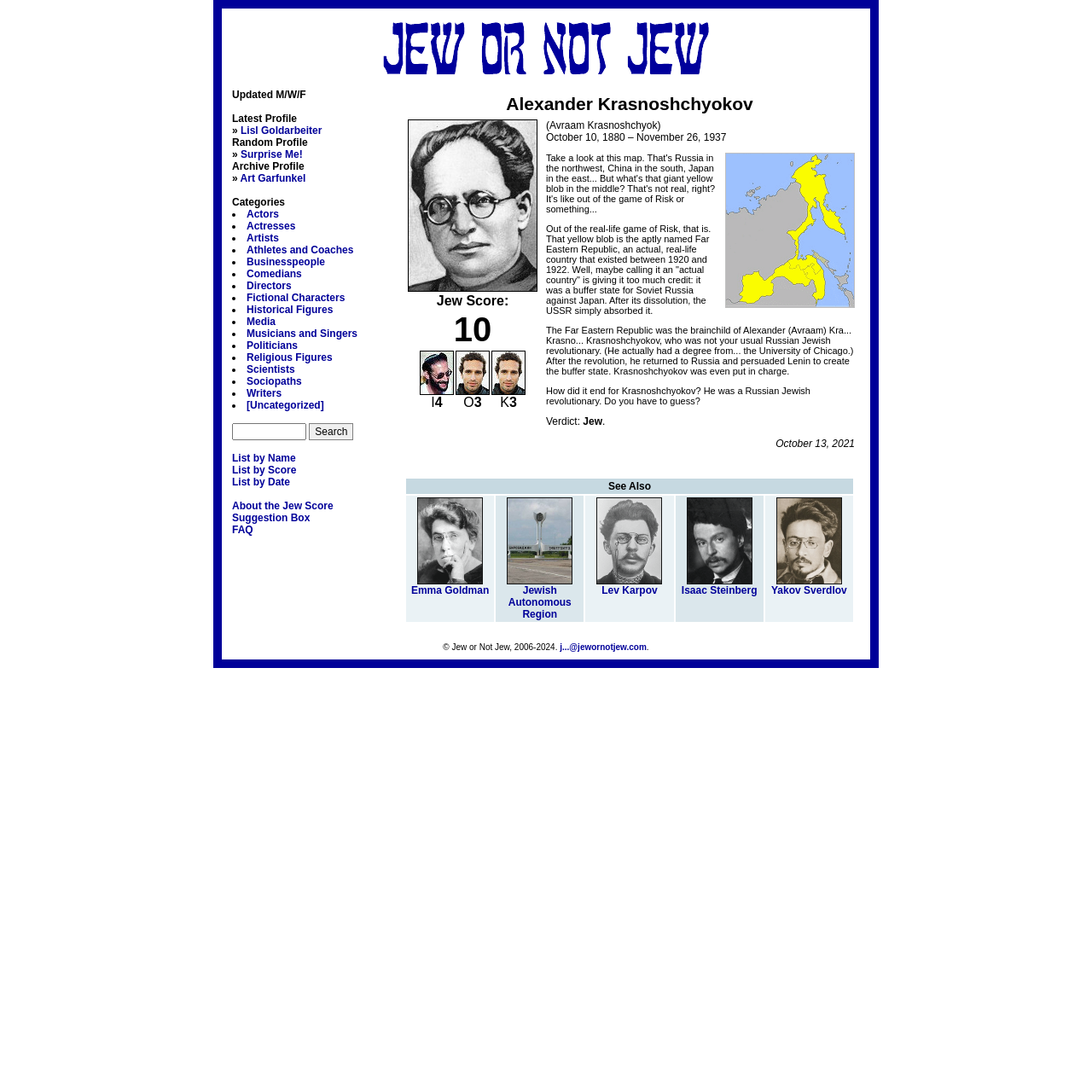What is the Jew Score of Alexander Krasnoshchyokov?
Refer to the image and provide a thorough answer to the question.

The Jew Score of Alexander Krasnoshchyokov can be found in the text description of his profile, which states 'Jew Score: 10 I4 O3 K3'.